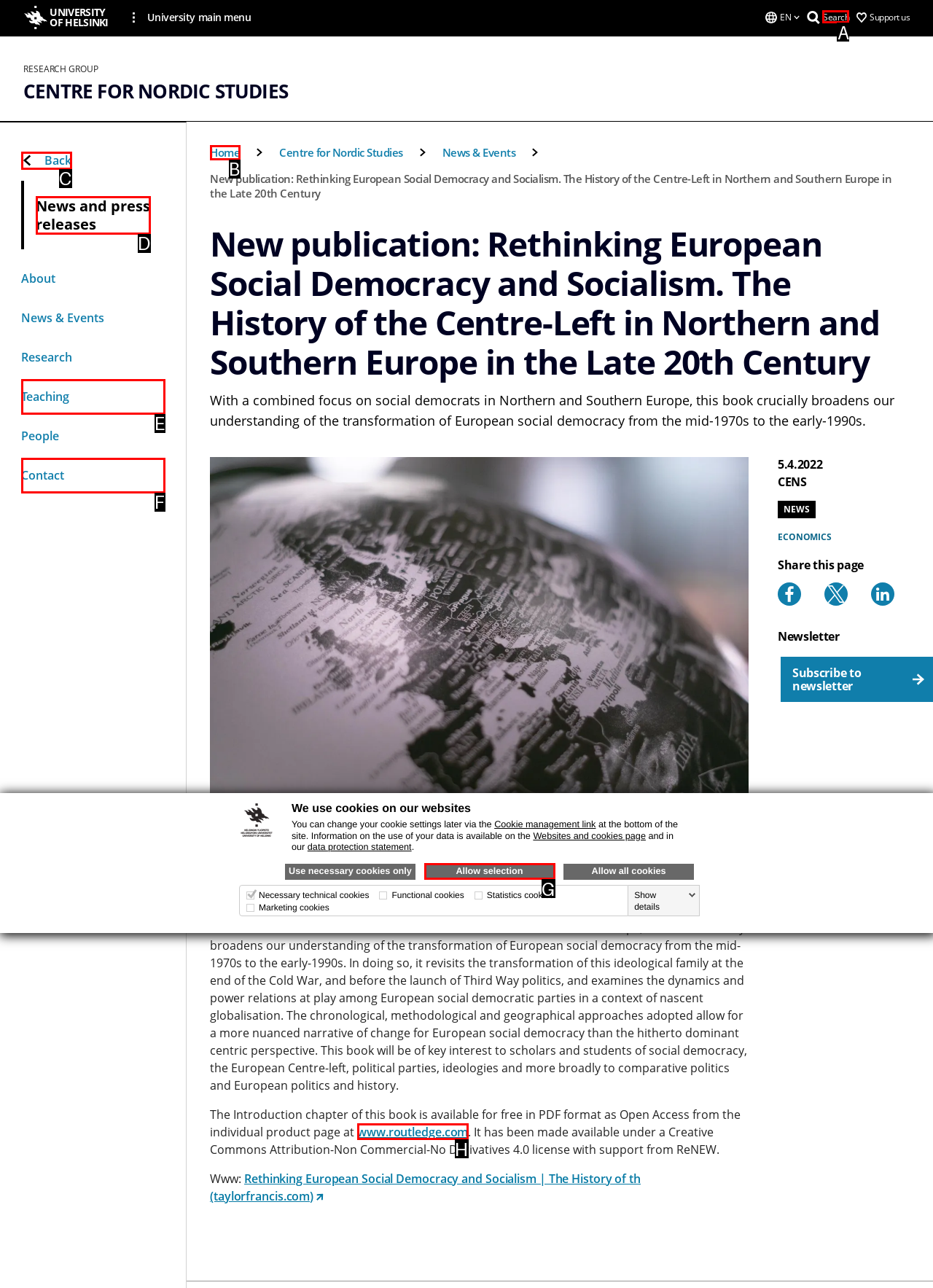Select the letter of the UI element you need to click on to fulfill this task: Search for something. Write down the letter only.

A